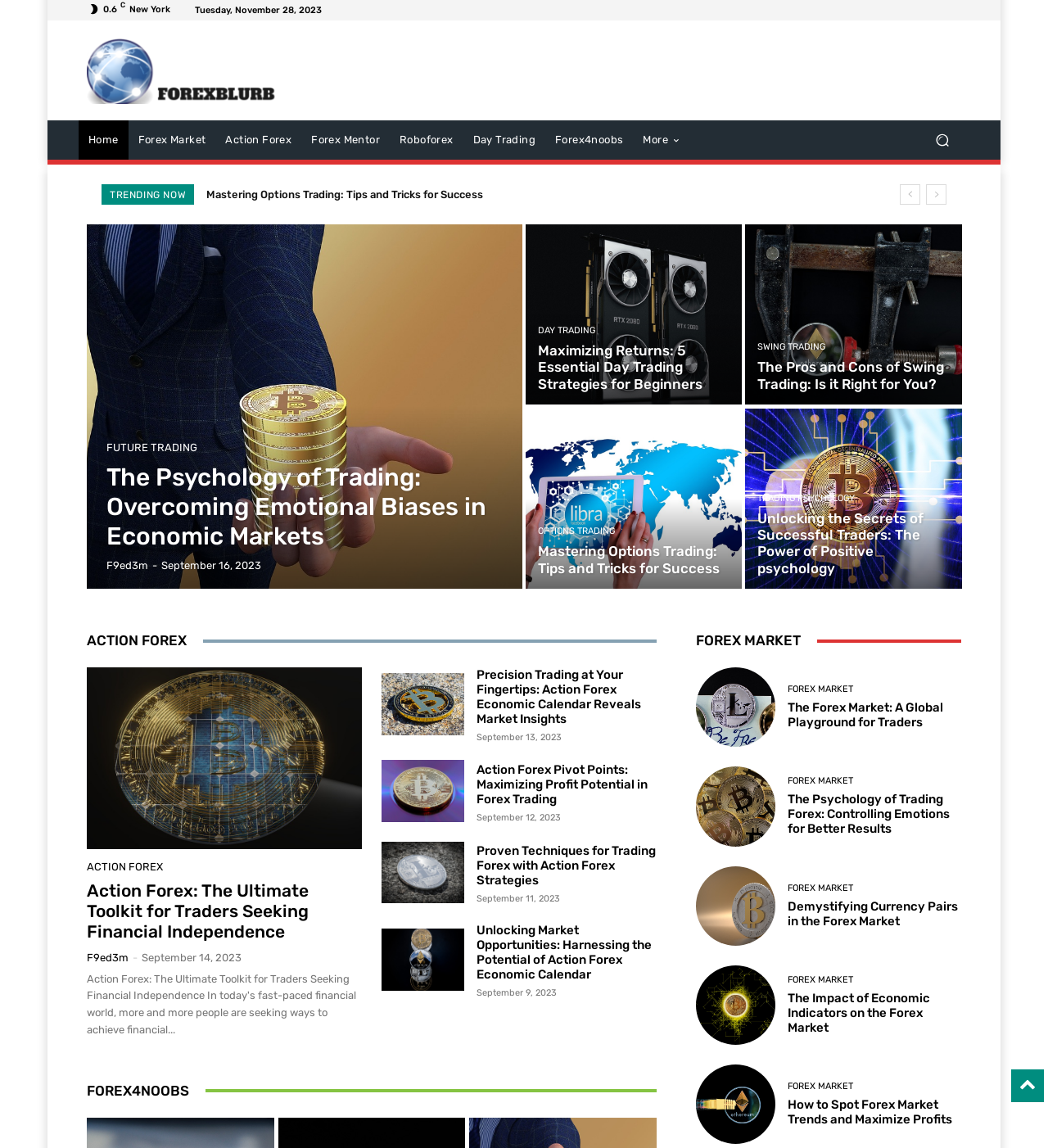Determine the bounding box coordinates of the clickable element to complete this instruction: "Read the article 'The Psychology of Trading: Overcoming Emotional Biases in Economic Markets'". Provide the coordinates in the format of four float numbers between 0 and 1, [left, top, right, bottom].

[0.197, 0.164, 0.578, 0.175]